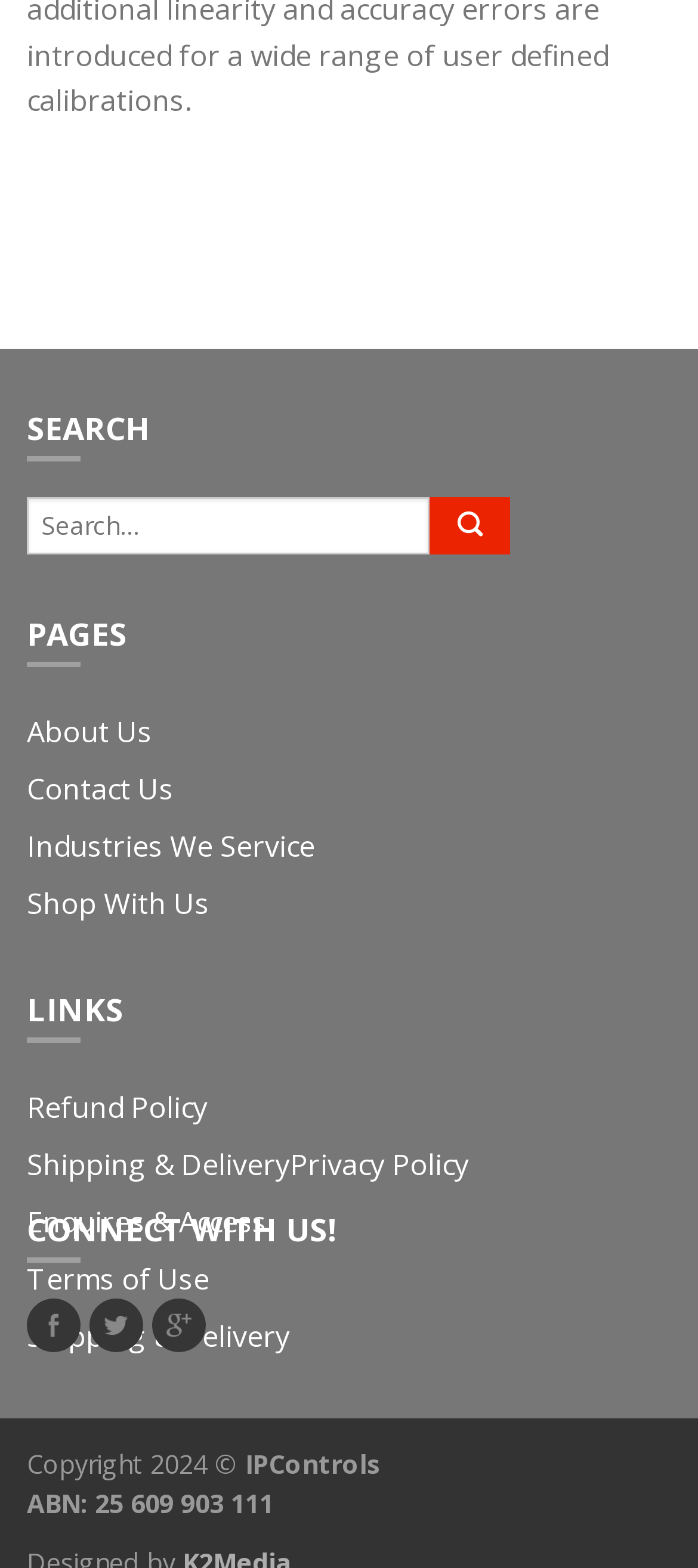How many social media links are there? Using the information from the screenshot, answer with a single word or phrase.

3